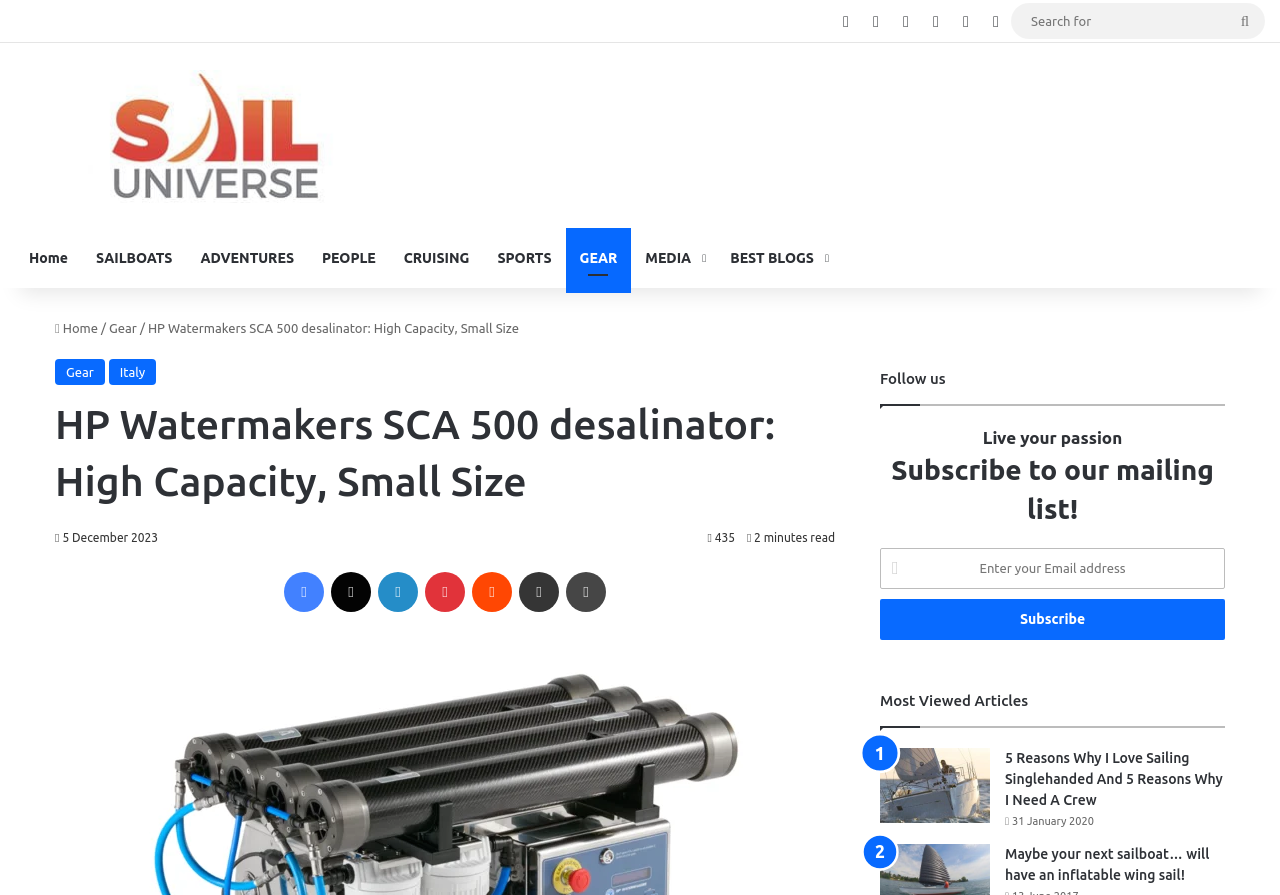Please locate the clickable area by providing the bounding box coordinates to follow this instruction: "Read the article about HP Watermakers SCA 500 desalinator".

[0.043, 0.442, 0.652, 0.571]